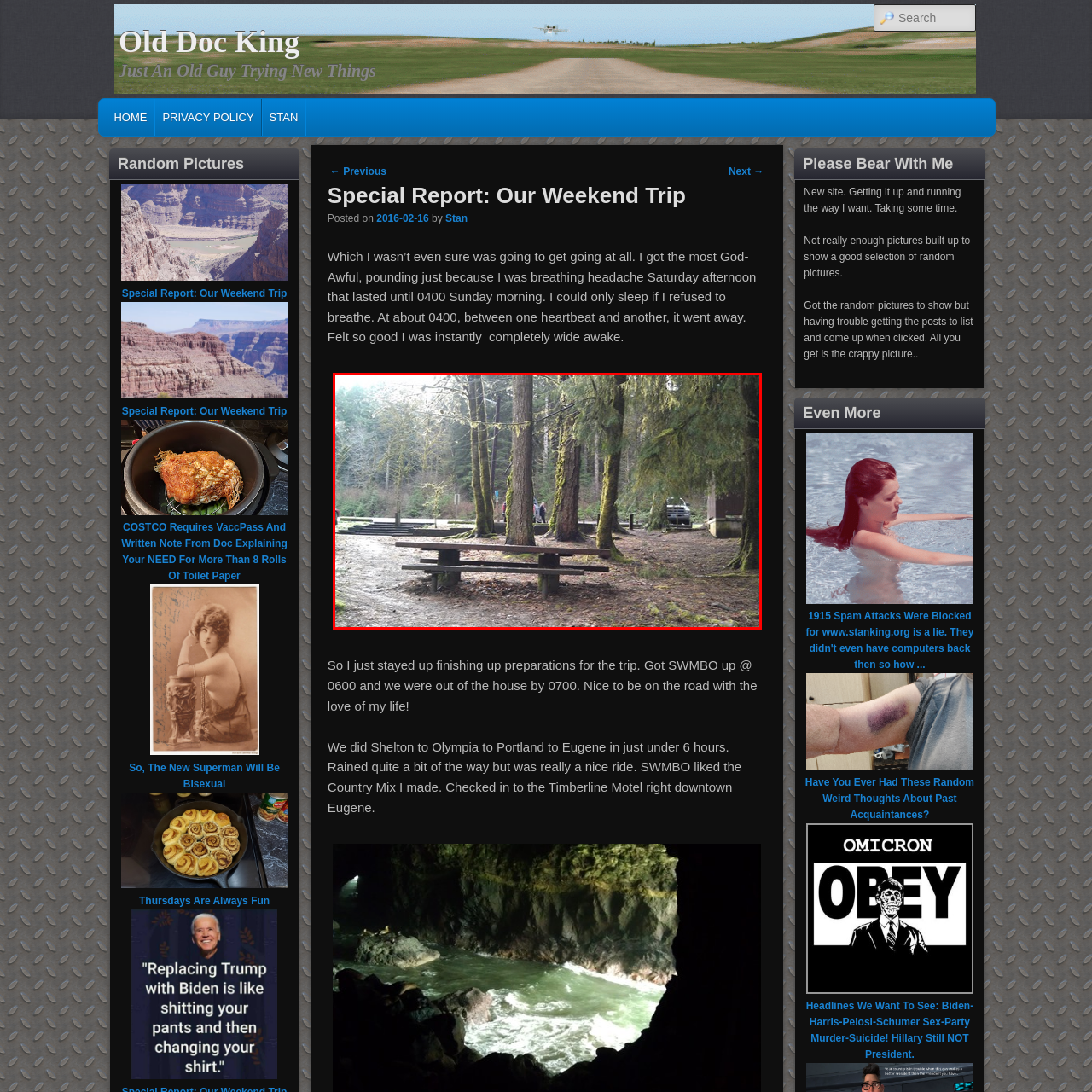Draft a detailed caption for the image located inside the red outline.

The image captures a serene outdoor setting, showcasing a rustic wooden picnic table positioned amidst a dense forest landscape. Towering trees, covered with vibrant green moss, create a natural canopy overhead, filtering soft sunlight onto the earthy ground below. In the background, hints of activity are present as a couple of figures can be seen leisurely walking along a trail. Nearby, a parked vehicle suggests accessibility to this tranquil spot, perfect for a weekend retreat or a peaceful picnic. This scene reflects the beauty of nature, inviting visitors to pause and enjoy the quiet surroundings.